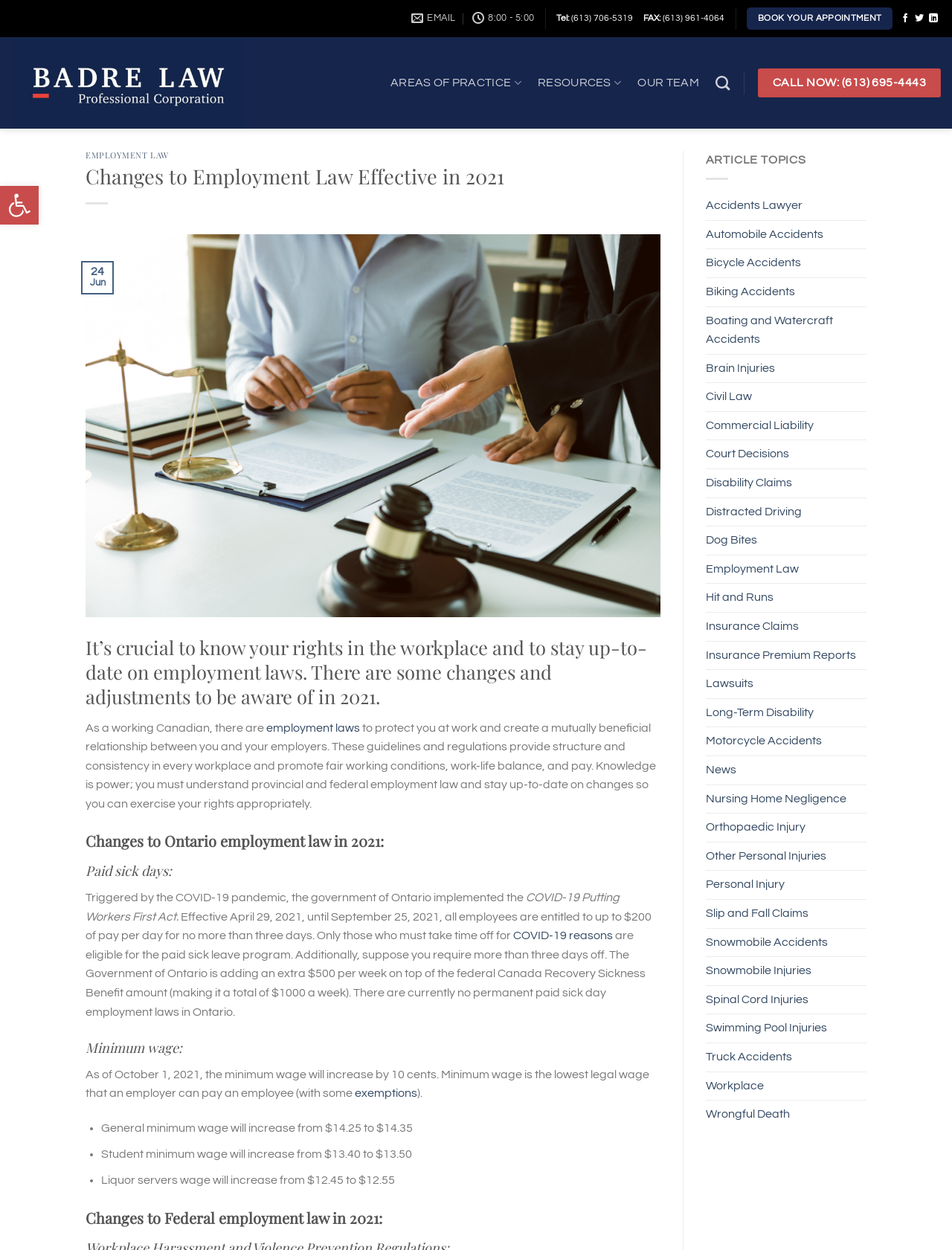Provide a single word or phrase to answer the given question: 
What is the name of the law firm associated with this webpage?

Badre Law PC